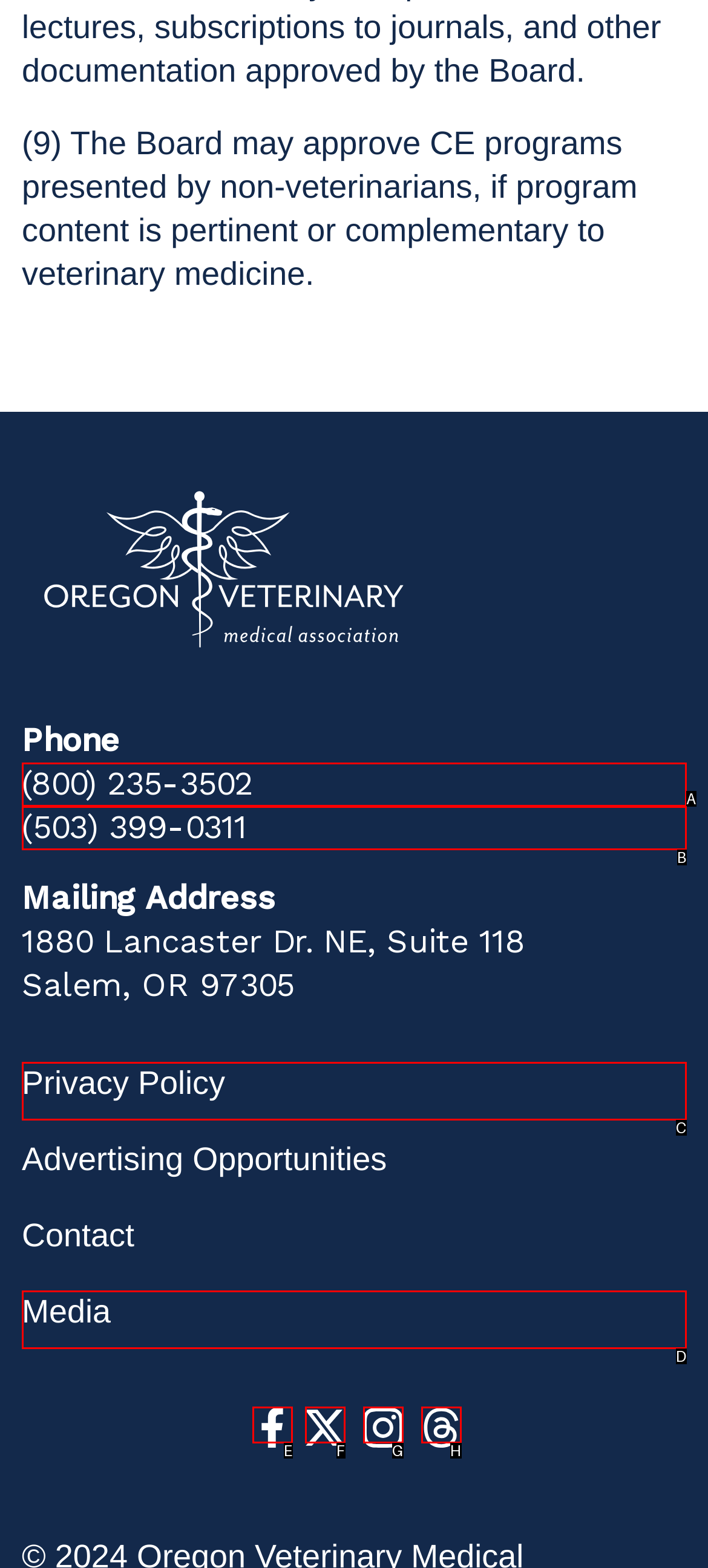Given the description: alt="Oregon VMA Instagram"
Identify the letter of the matching UI element from the options.

G